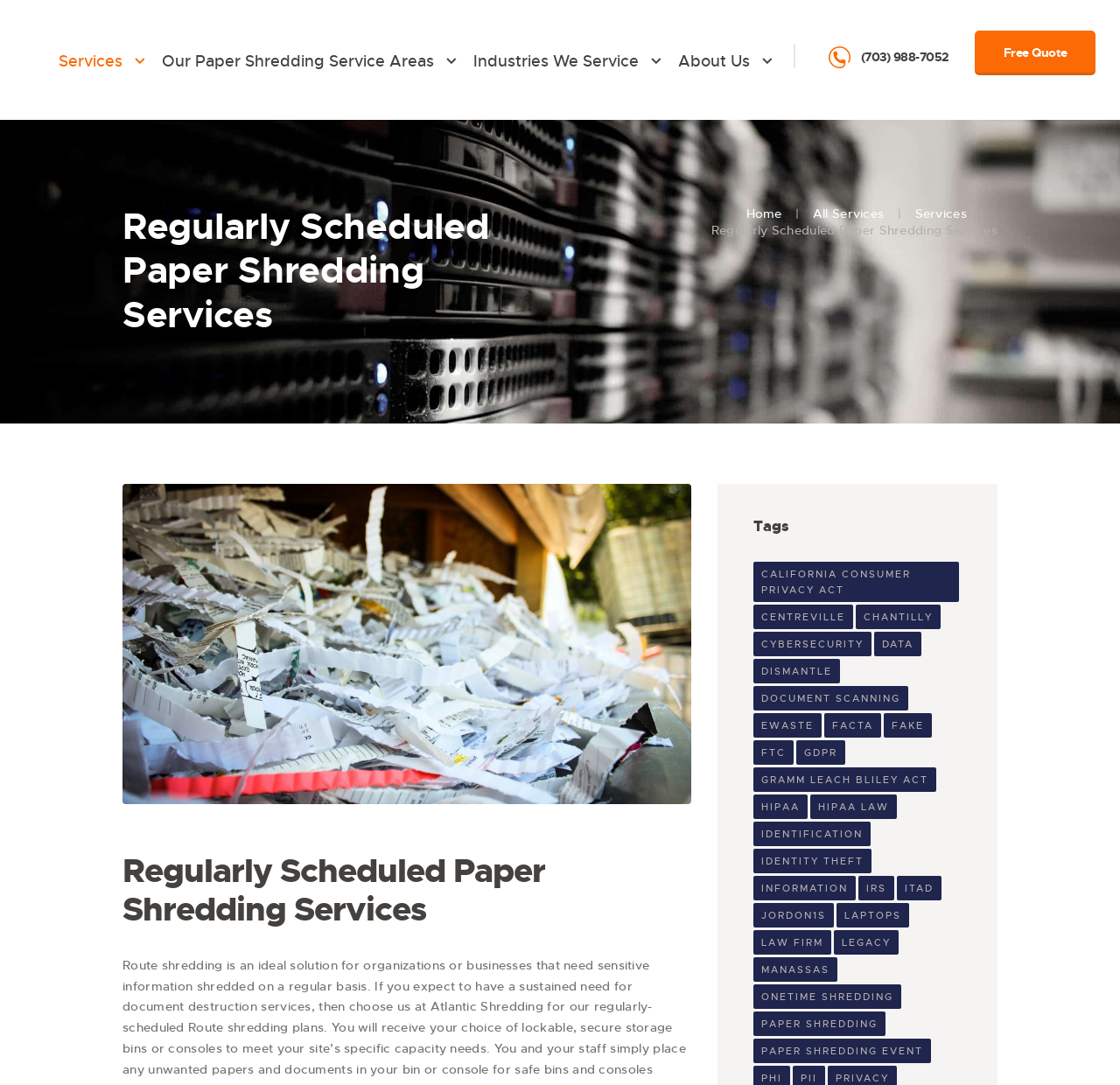Review the image closely and give a comprehensive answer to the question: How many navigation links are there at the top of the webpage?

I counted the number of link elements at the top of the webpage, which are navigation links. There are 4 links: 'Home', 'All Services', 'Services', and 'Free Quote'.